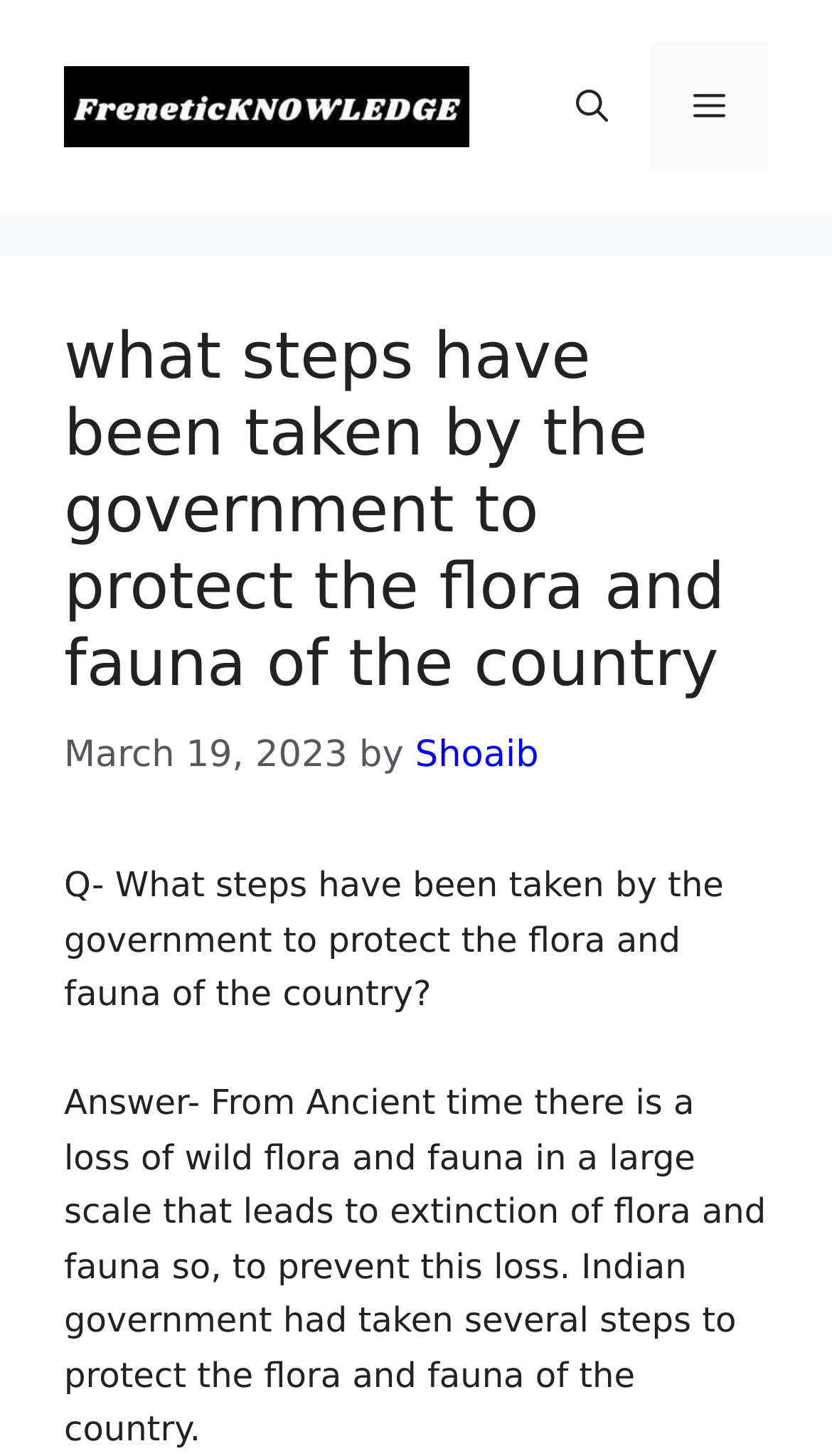Use a single word or phrase to answer the following:
What is the purpose of the 'Menu' button?

To open the primary menu